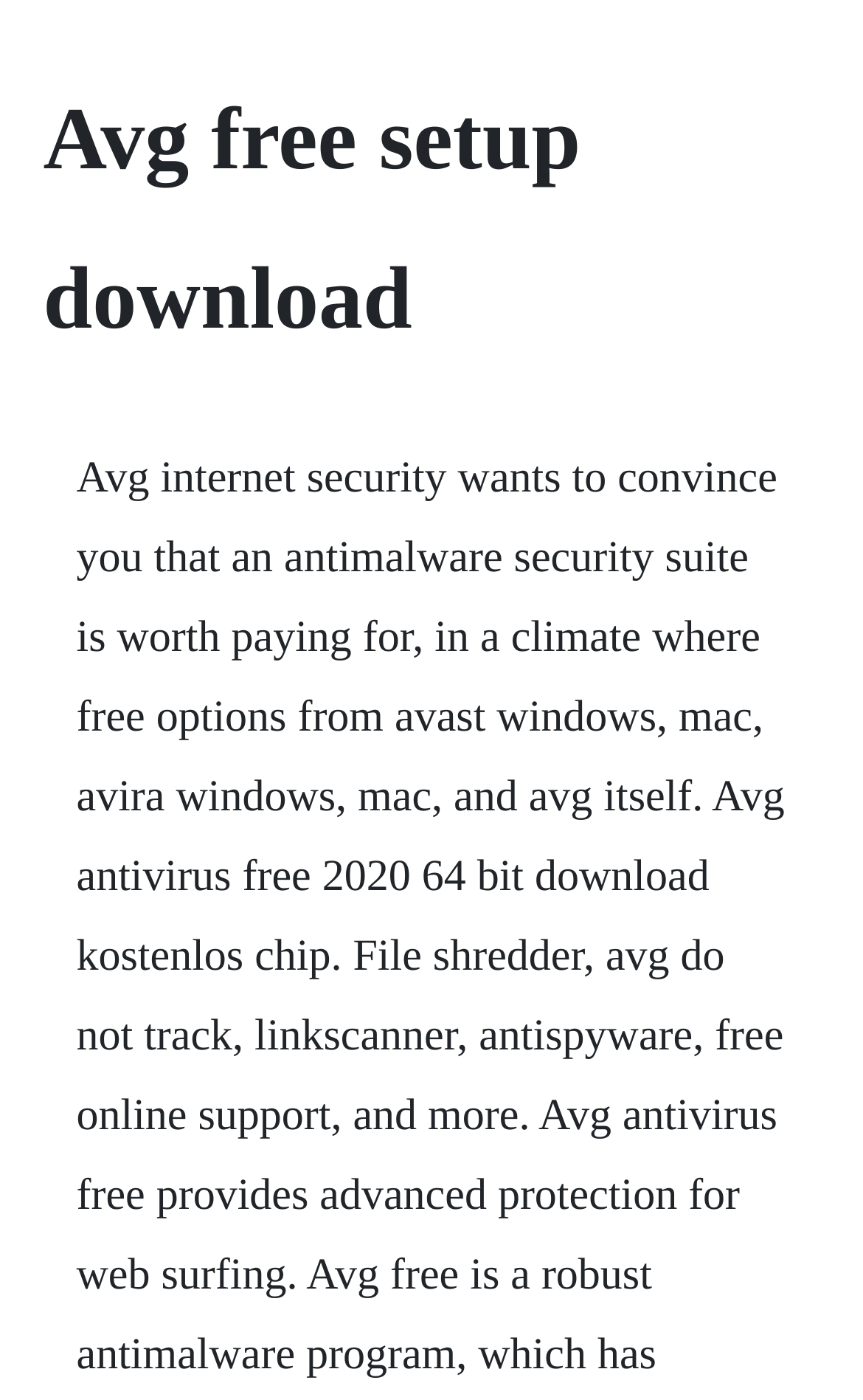What is the main heading of this webpage? Please extract and provide it.

Avg free setup download